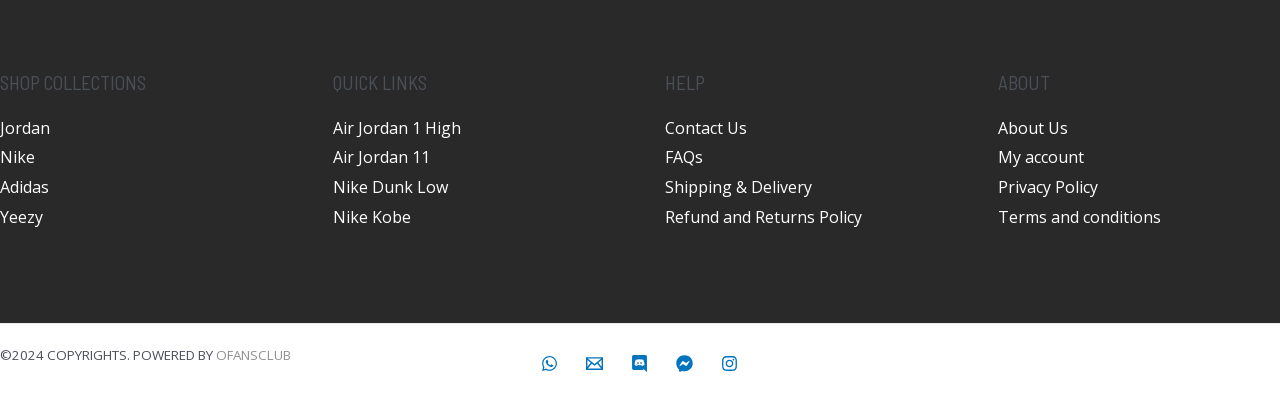Please respond to the question using a single word or phrase:
What is the name of the website powered by?

OFANSCLUB